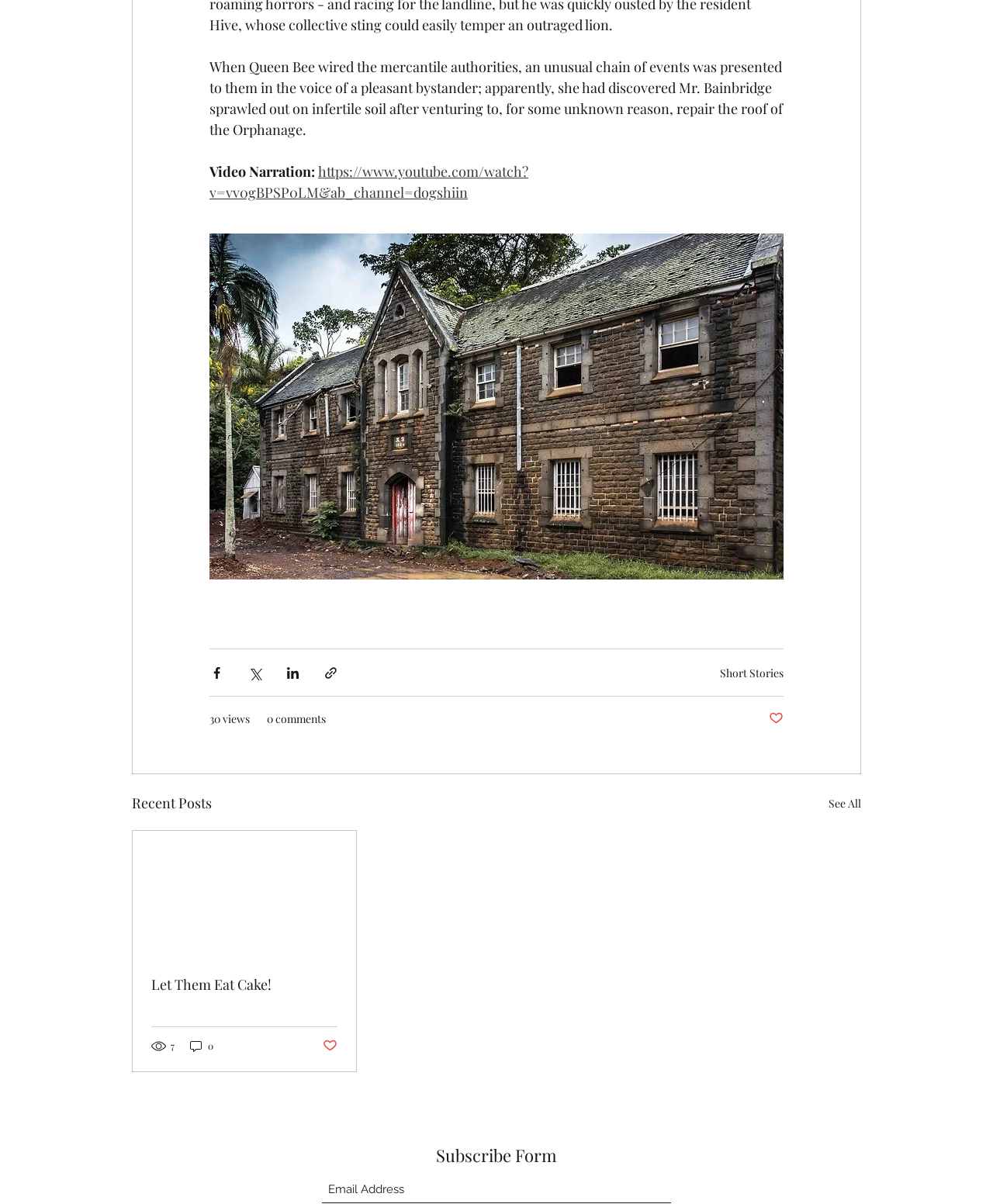Determine the bounding box coordinates for the area that needs to be clicked to fulfill this task: "Watch the video". The coordinates must be given as four float numbers between 0 and 1, i.e., [left, top, right, bottom].

[0.211, 0.135, 0.532, 0.168]